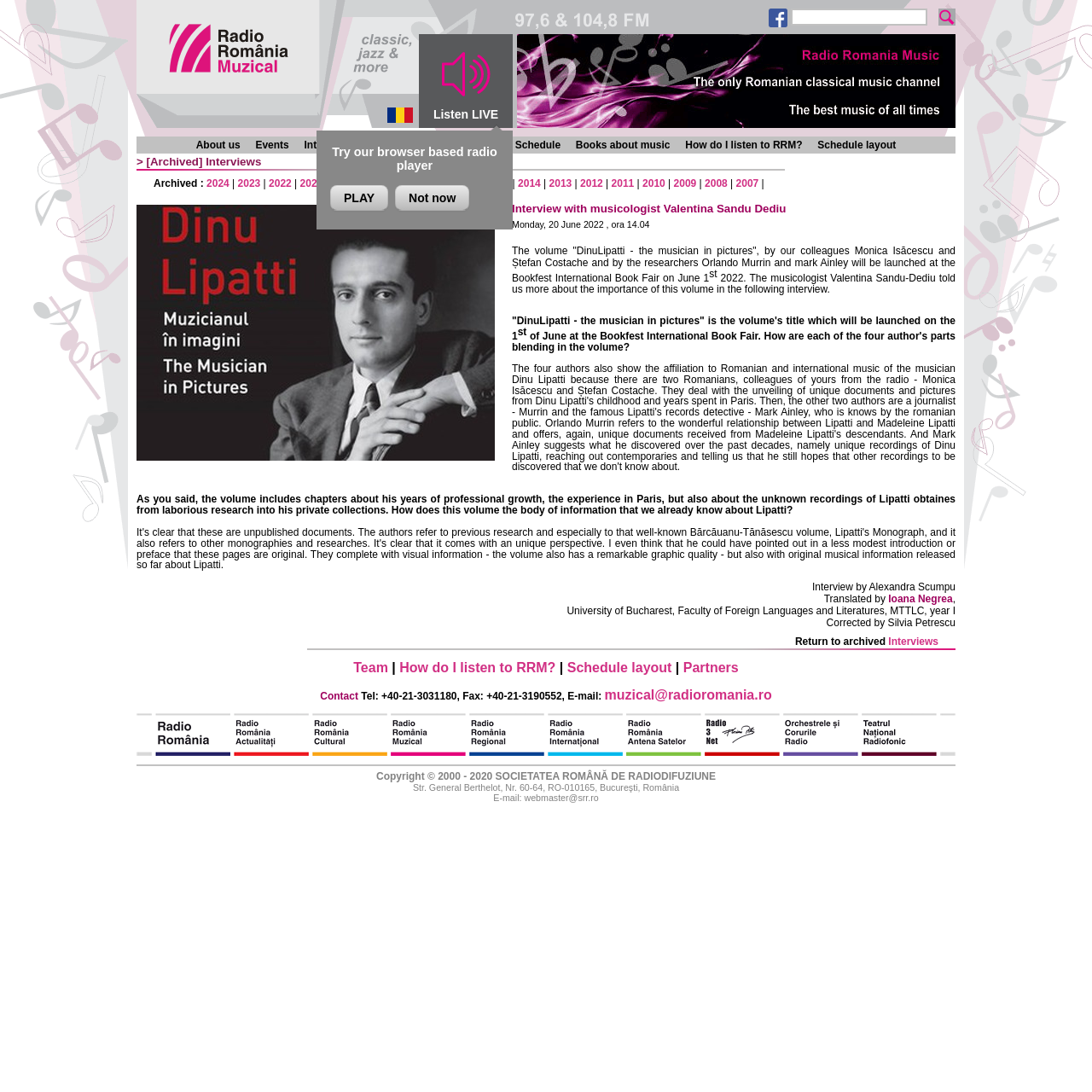Locate the bounding box coordinates of the element you need to click to accomplish the task described by this instruction: "Check the archived interviews".

[0.814, 0.582, 0.859, 0.593]